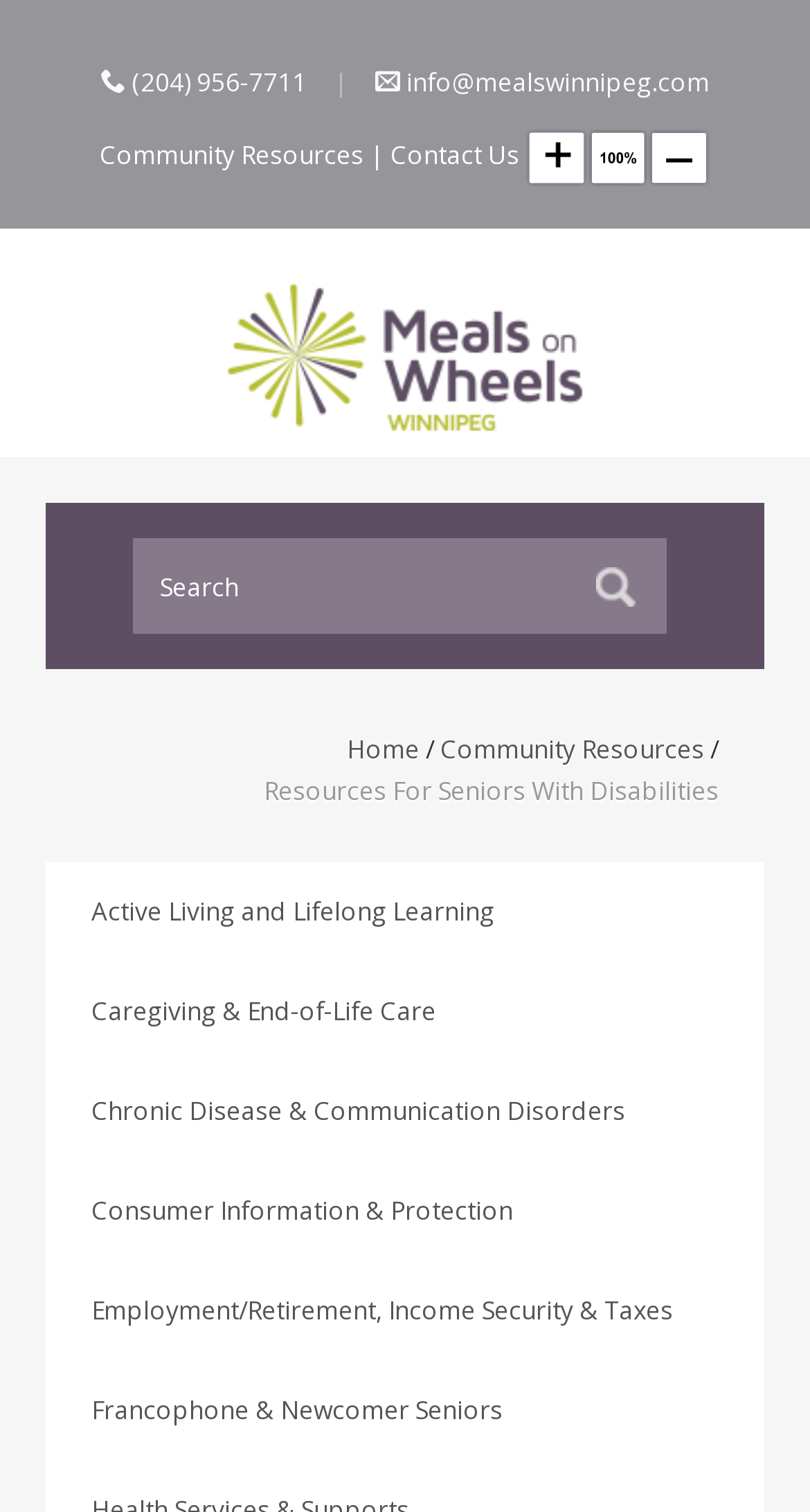Give a succinct answer to this question in a single word or phrase: 
What is the purpose of the textbox at the top of the webpage?

Search